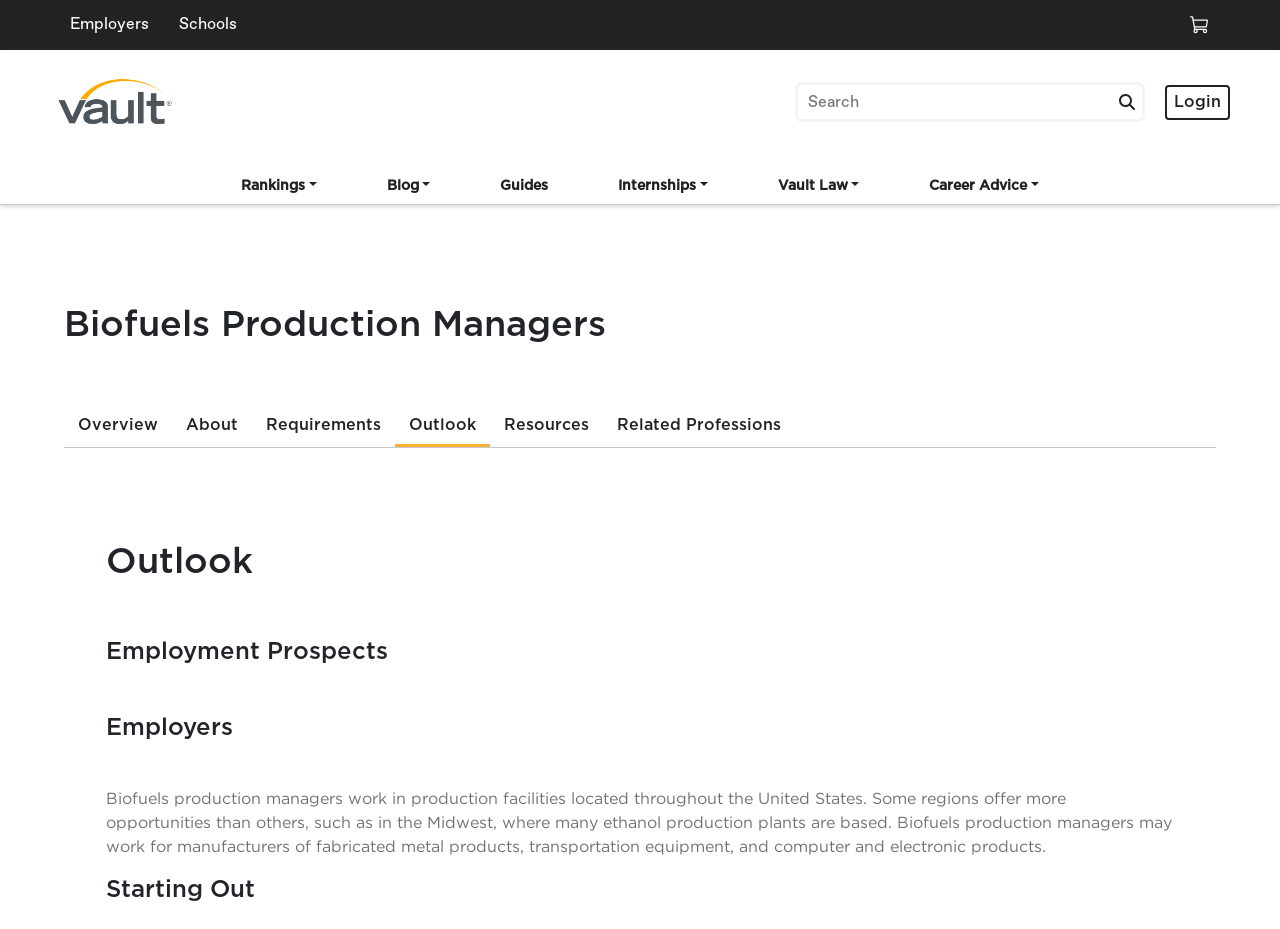Select the bounding box coordinates of the element I need to click to carry out the following instruction: "Go to the Rankings tab".

[0.177, 0.185, 0.258, 0.221]